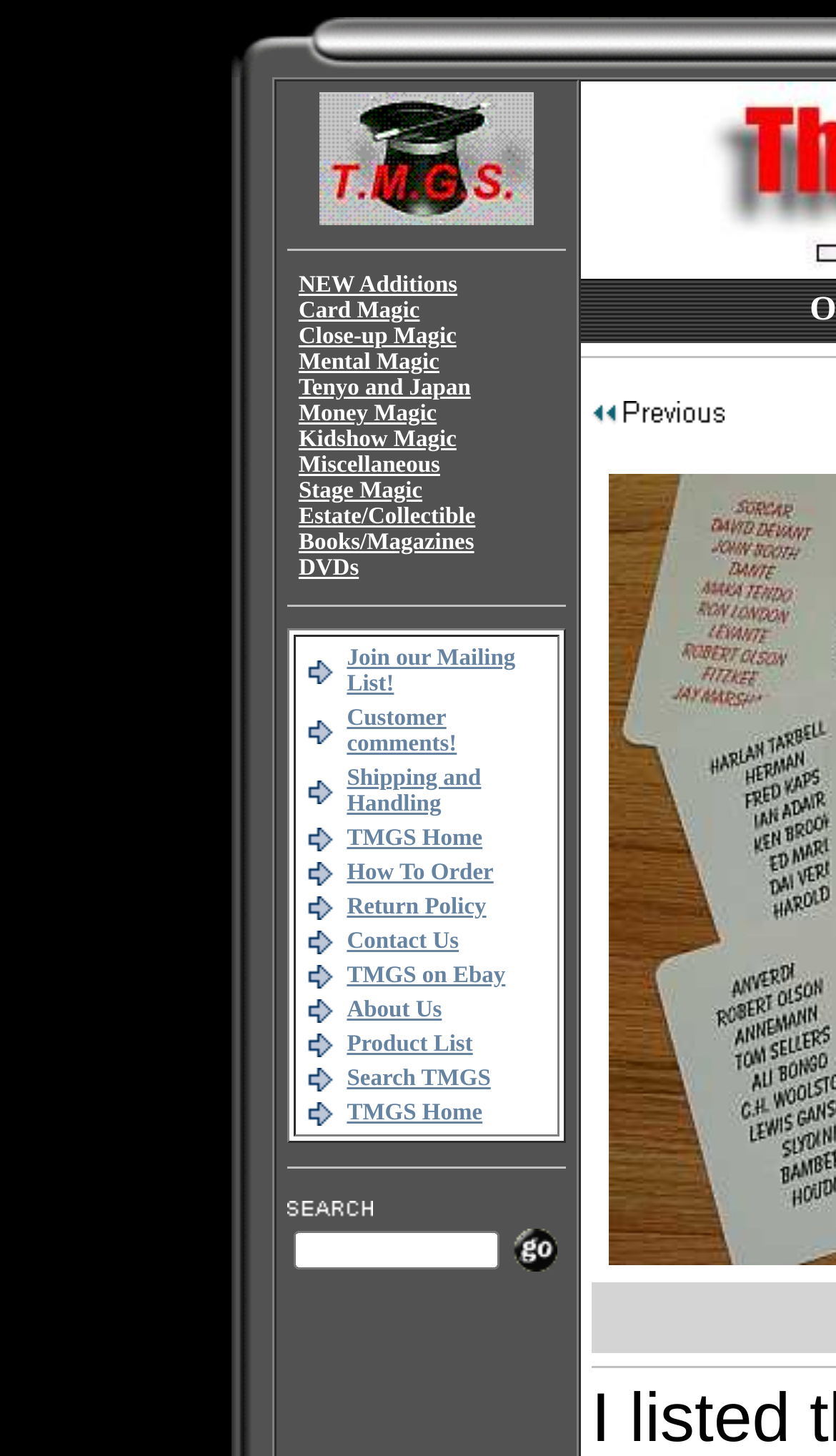Please reply with a single word or brief phrase to the question: 
What type of products are sold on this website?

Magic products